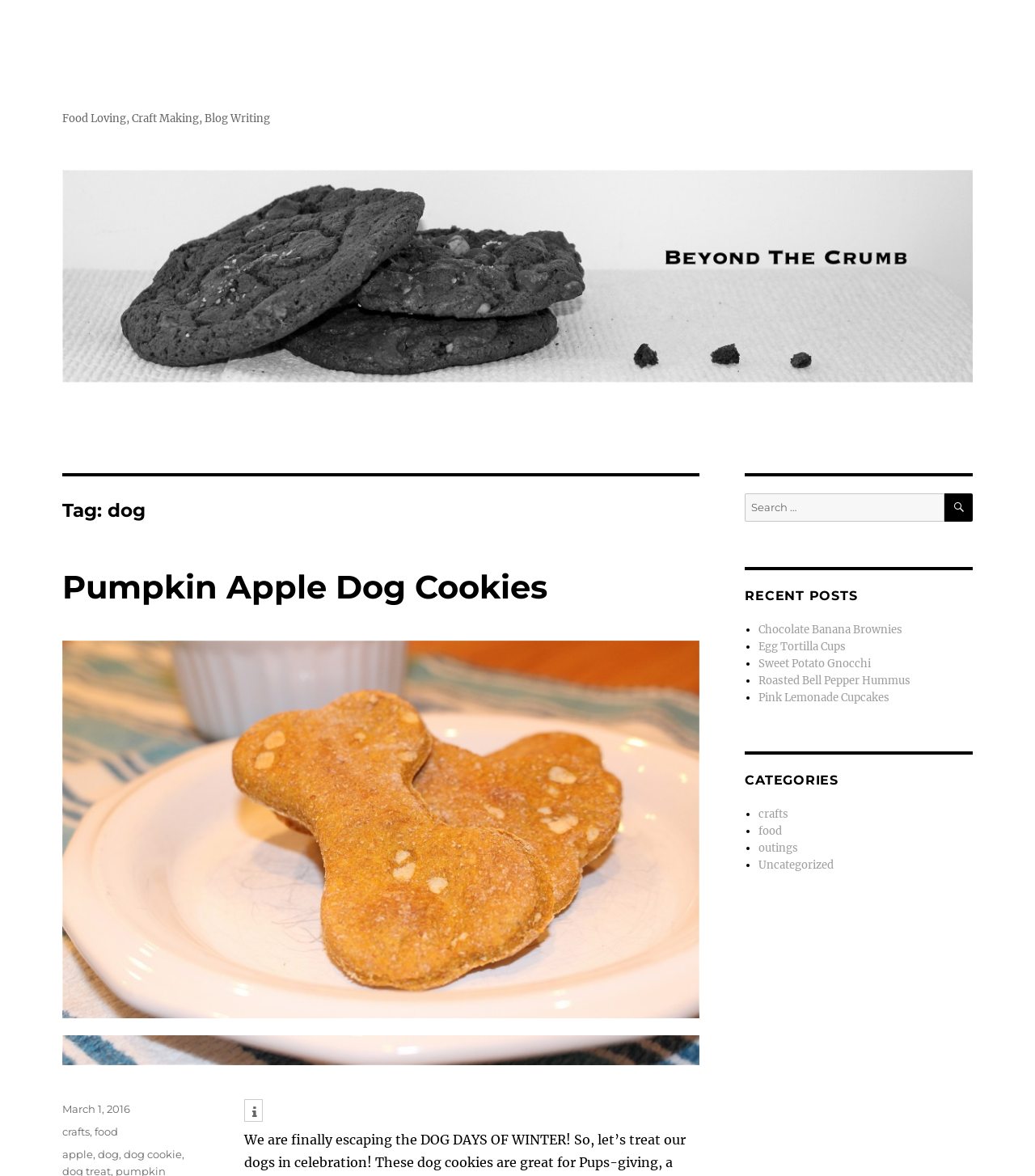Please mark the clickable region by giving the bounding box coordinates needed to complete this instruction: "search for something".

[0.72, 0.419, 0.912, 0.443]